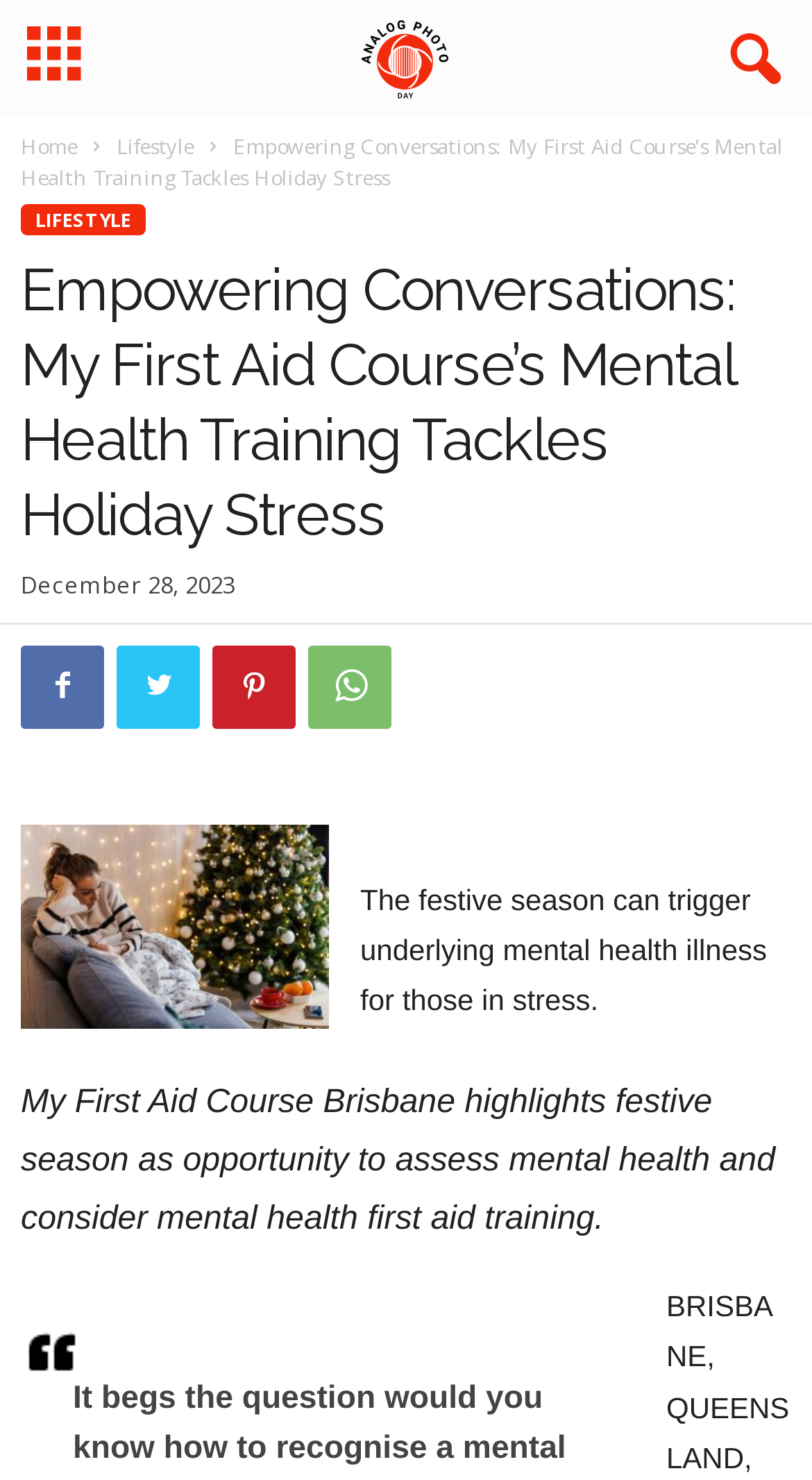Show me the bounding box coordinates of the clickable region to achieve the task as per the instruction: "Click the LIFESTYLE category".

[0.026, 0.138, 0.179, 0.159]